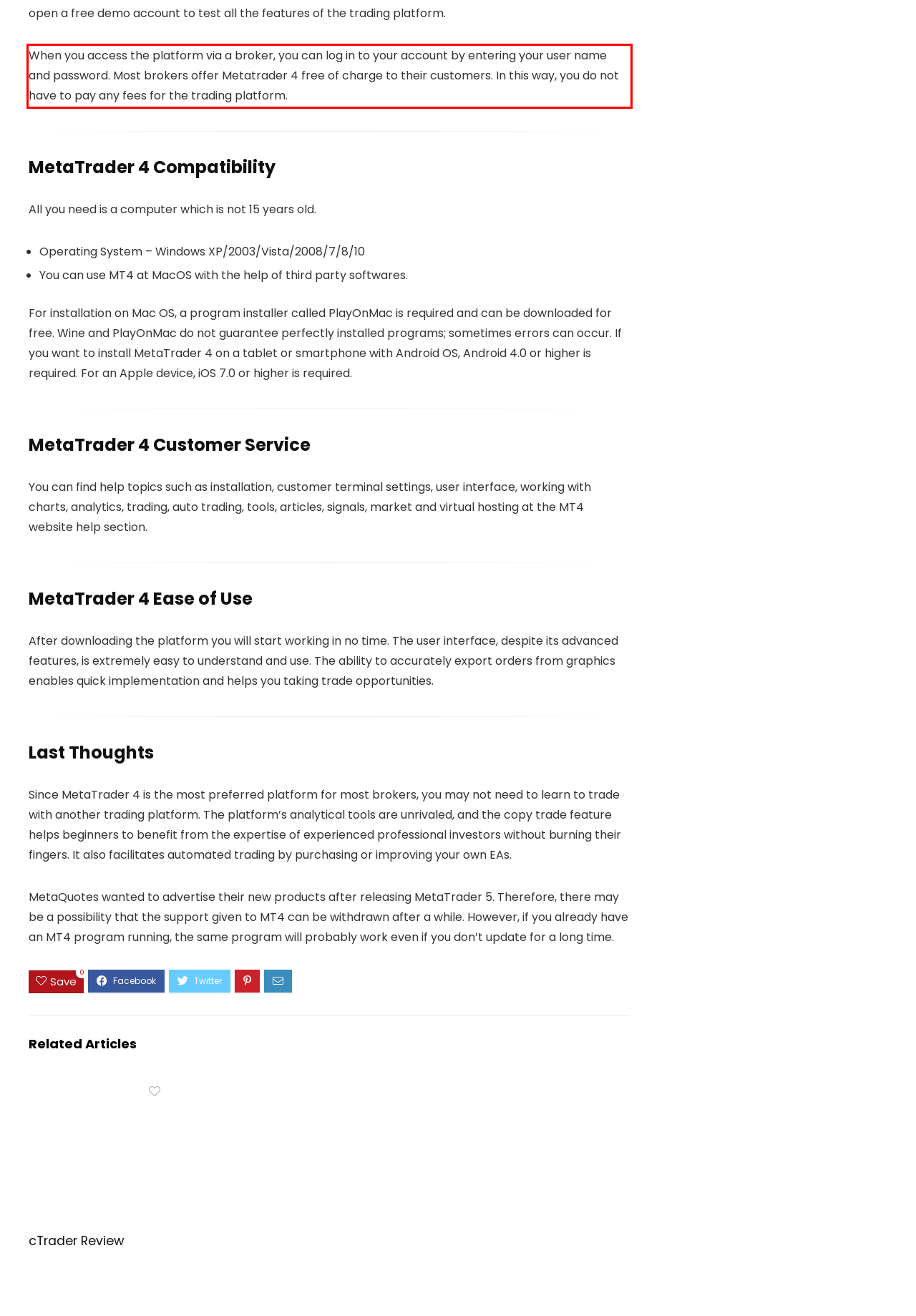You have a screenshot with a red rectangle around a UI element. Recognize and extract the text within this red bounding box using OCR.

When you access the platform via a broker, you can log in to your account by entering your user name and password. Most brokers offer Metatrader 4 free of charge to their customers. In this way, you do not have to pay any fees for the trading platform.